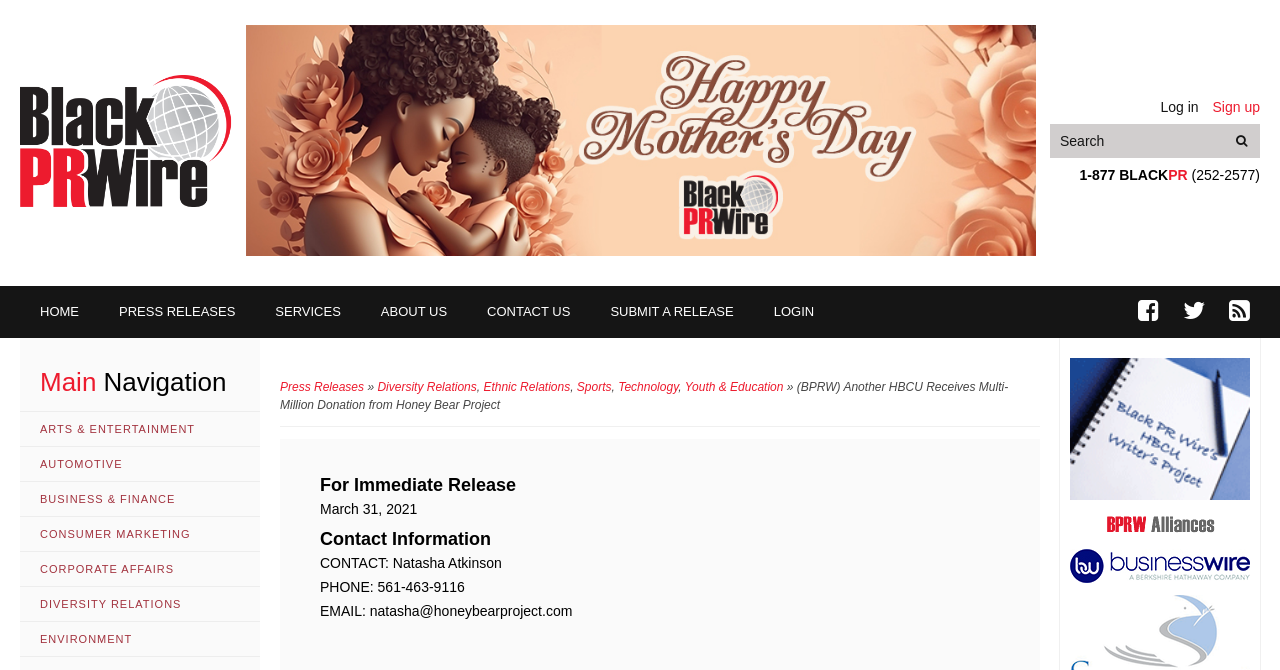Return the bounding box coordinates of the UI element that corresponds to this description: "Diversity Relations". The coordinates must be given as four float numbers in the range of 0 and 1, [left, top, right, bottom].

[0.016, 0.876, 0.203, 0.929]